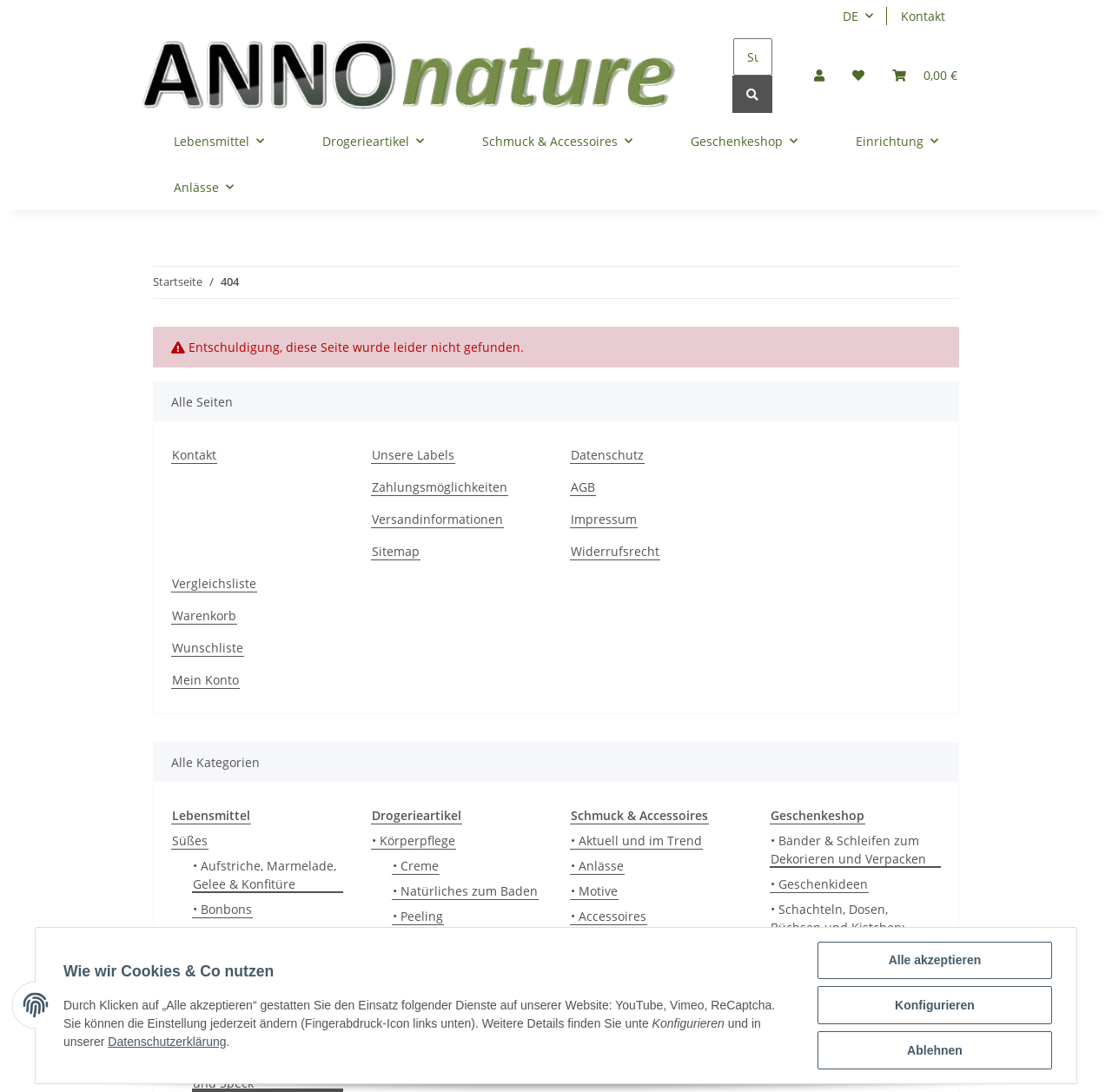Please identify the bounding box coordinates of the region to click in order to complete the given instruction: "Search for products". The coordinates should be four float numbers between 0 and 1, i.e., [left, top, right, bottom].

[0.66, 0.035, 0.695, 0.103]